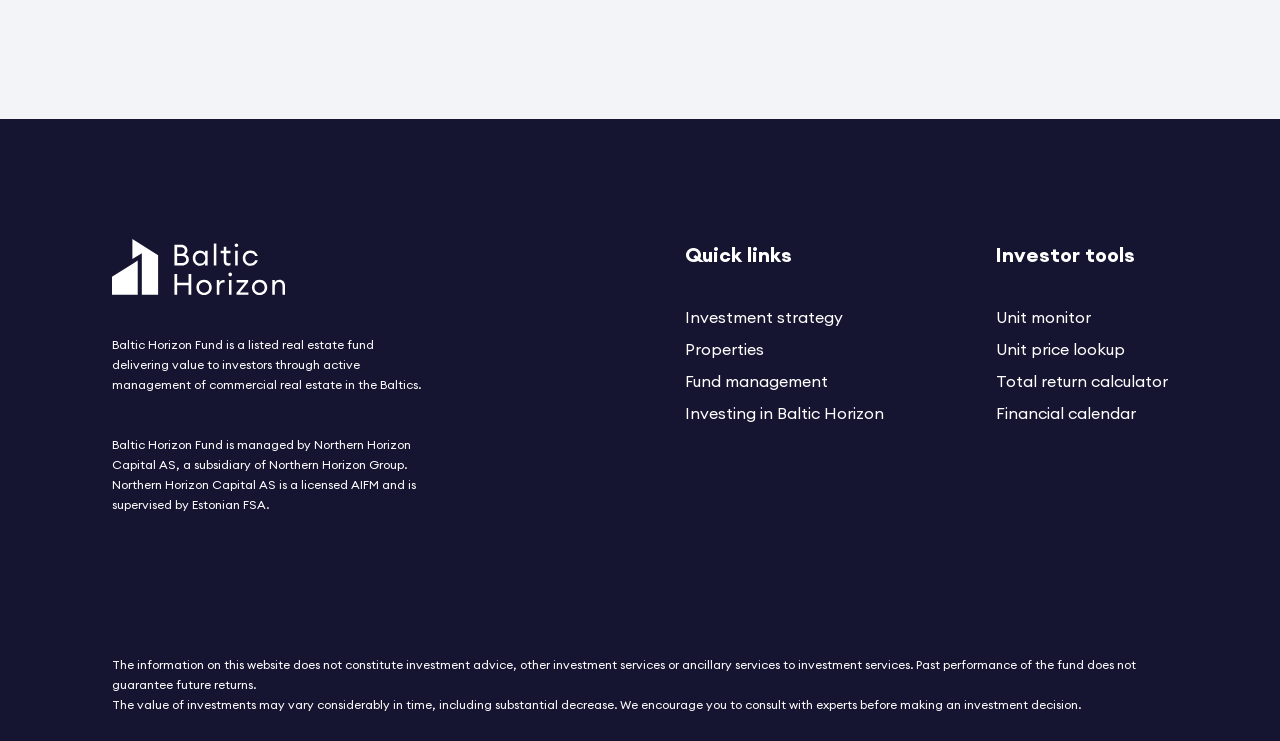What is Baltic Horizon Fund?
Based on the visual, give a brief answer using one word or a short phrase.

Real estate fund